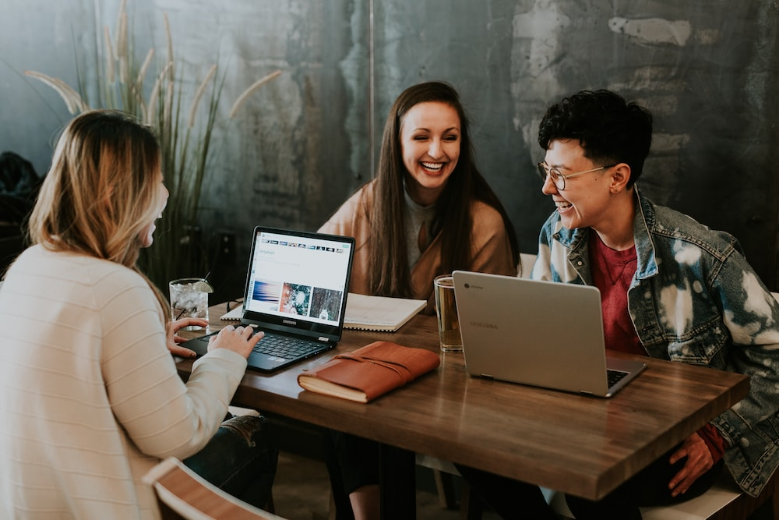Break down the image into a detailed narrative.

In a cozy café setting, three friends gather around a wooden table, engaged in lively conversation and collaboration. The woman on the left, with long, wavy hair, types intently on her laptop, displaying a colorful webpage that suggests a research or project. Next to her, a notebook and a brown leather-bound agenda rest on the surface, indicating they’re preparing or brainstorming ideas. The middle friend flashes a big smile, showcasing a warm interaction with her peers, while the third individual, wearing glasses and a casual denim jacket, leans back in her chair, clearly amused by the discussion. A refreshing drink, possibly water or iced tea, sits beside her, adding to the relaxed ambiance. The backdrop features soft green plants and a textured wall, enhancing the inviting atmosphere of this creative workspace.